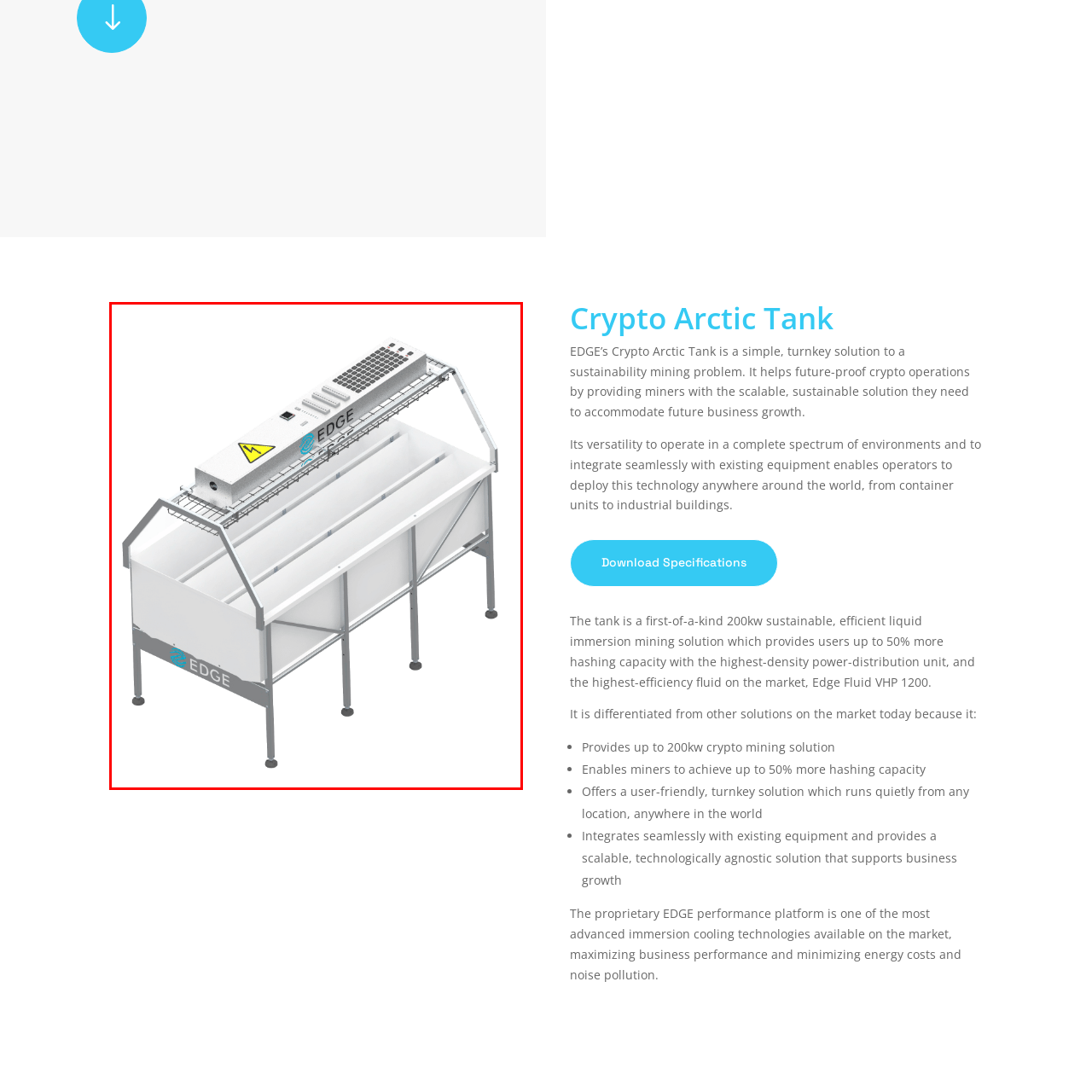Elaborate on the scene depicted within the red bounding box in the image.

The image showcases the EDGE Crypto Arctic Tank, an innovative liquid immersion mining solution designed for sustainable and efficient cryptocurrency mining. This sophisticated setup features a robust, open-top tank with a sleek white body supported by a sturdy metallic frame. Atop the tank, there is an advanced cooling system highlighted by an electrical warning sign, indicating the high-performance capabilities of the unit. 

The tank is engineered to house mining equipment while providing optimal conditions for cooling, promoting energy efficiency and reducing noise pollution. Its versatility allows deployment in various environments, from portable containers to industrial spaces, facilitating the integration of existing equipment. Boasting up to 200kW of power and up to 50% more hashing capacity, this solution is positioned to meet the future demands of the cryptocurrency industry, ensuring scalable operations and minimal environmental impact.